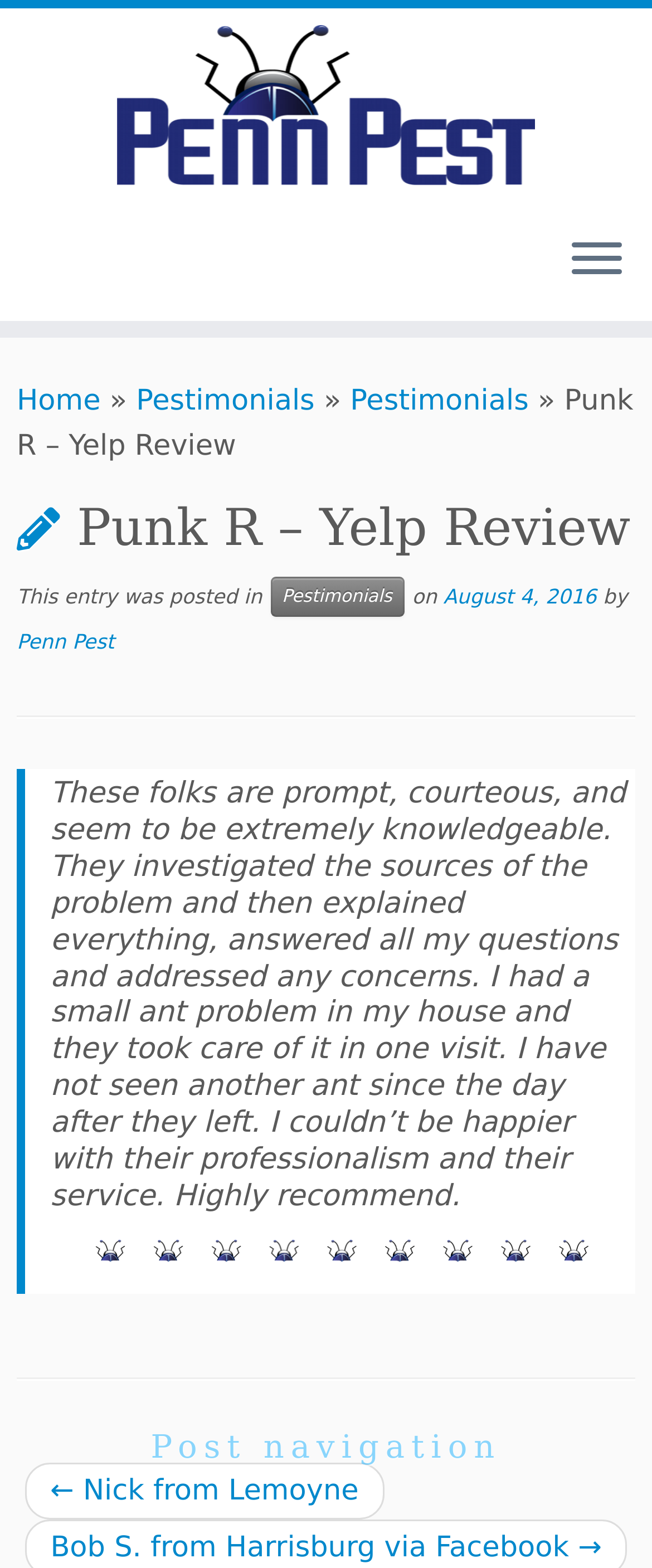Identify the bounding box coordinates for the element that needs to be clicked to fulfill this instruction: "View the previous post". Provide the coordinates in the format of four float numbers between 0 and 1: [left, top, right, bottom].

[0.077, 0.941, 0.55, 0.962]